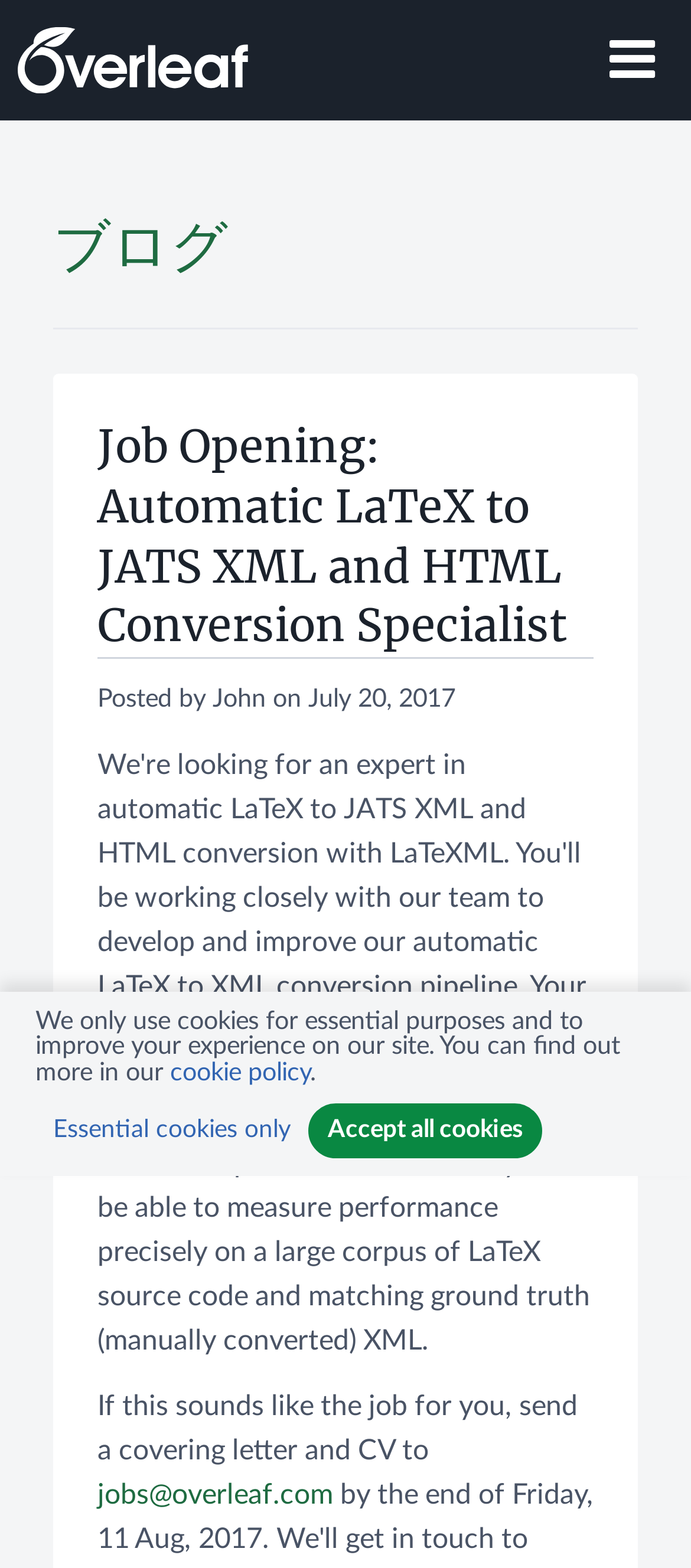What is the date of the job posting?
Could you please answer the question thoroughly and with as much detail as possible?

I found the date of the job posting by looking at the static text element with the text 'Posted by John on July 20, 2017' which is a child element of the root element.